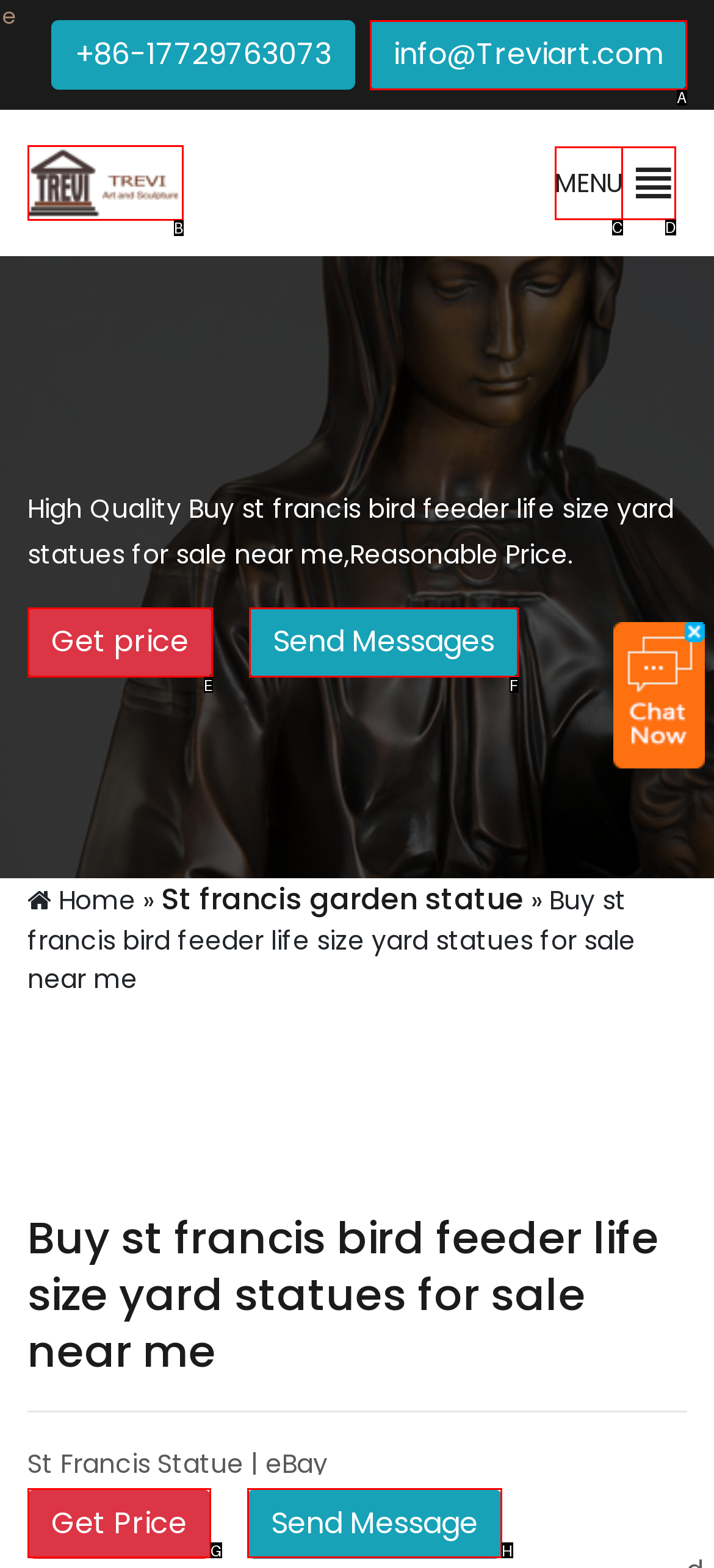Determine which option matches the element description: Get Price
Answer using the letter of the correct option.

G